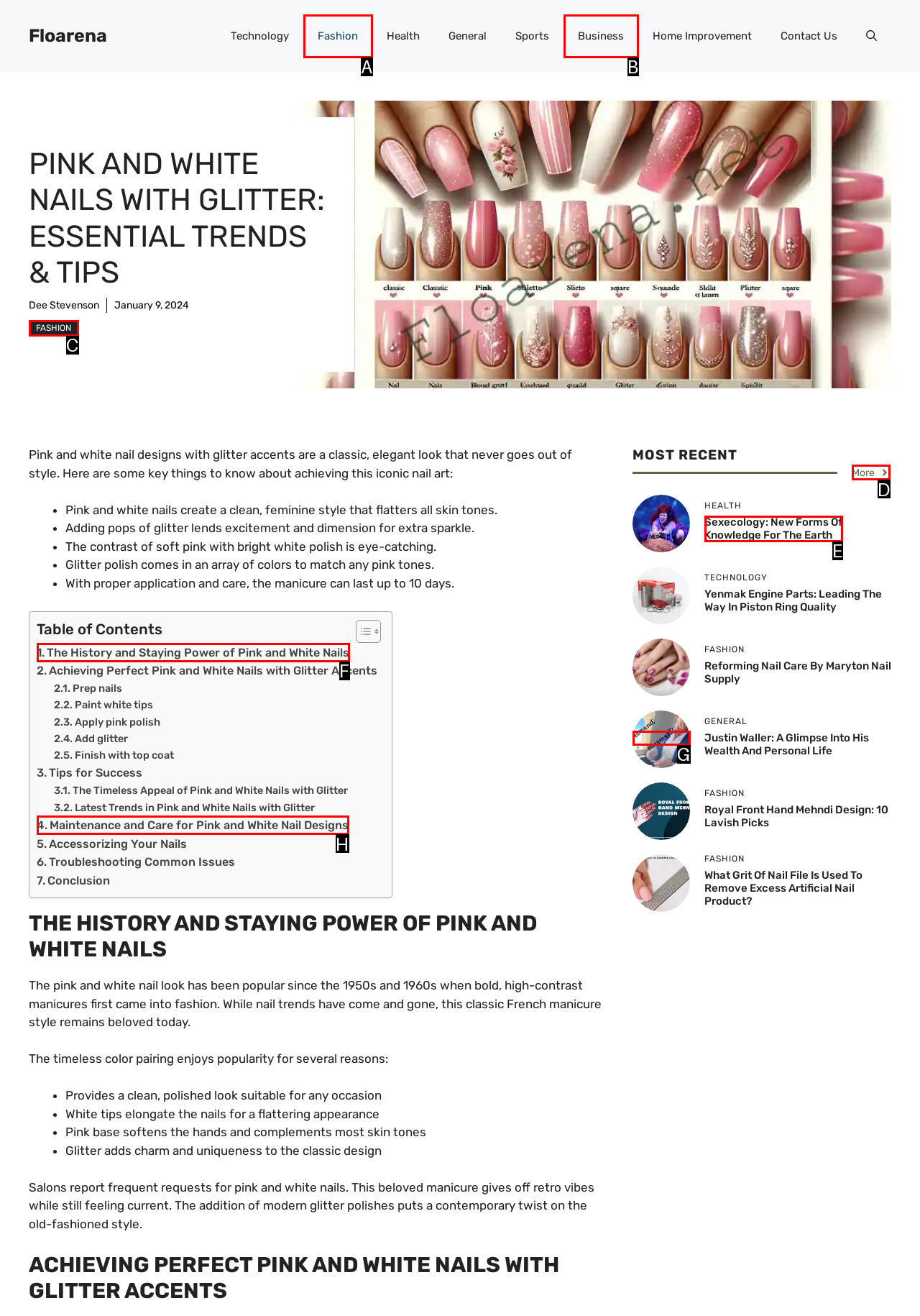Which lettered option should be clicked to perform the following task: Read the article 'The History and Staying Power of Pink and White Nails'
Respond with the letter of the appropriate option.

F